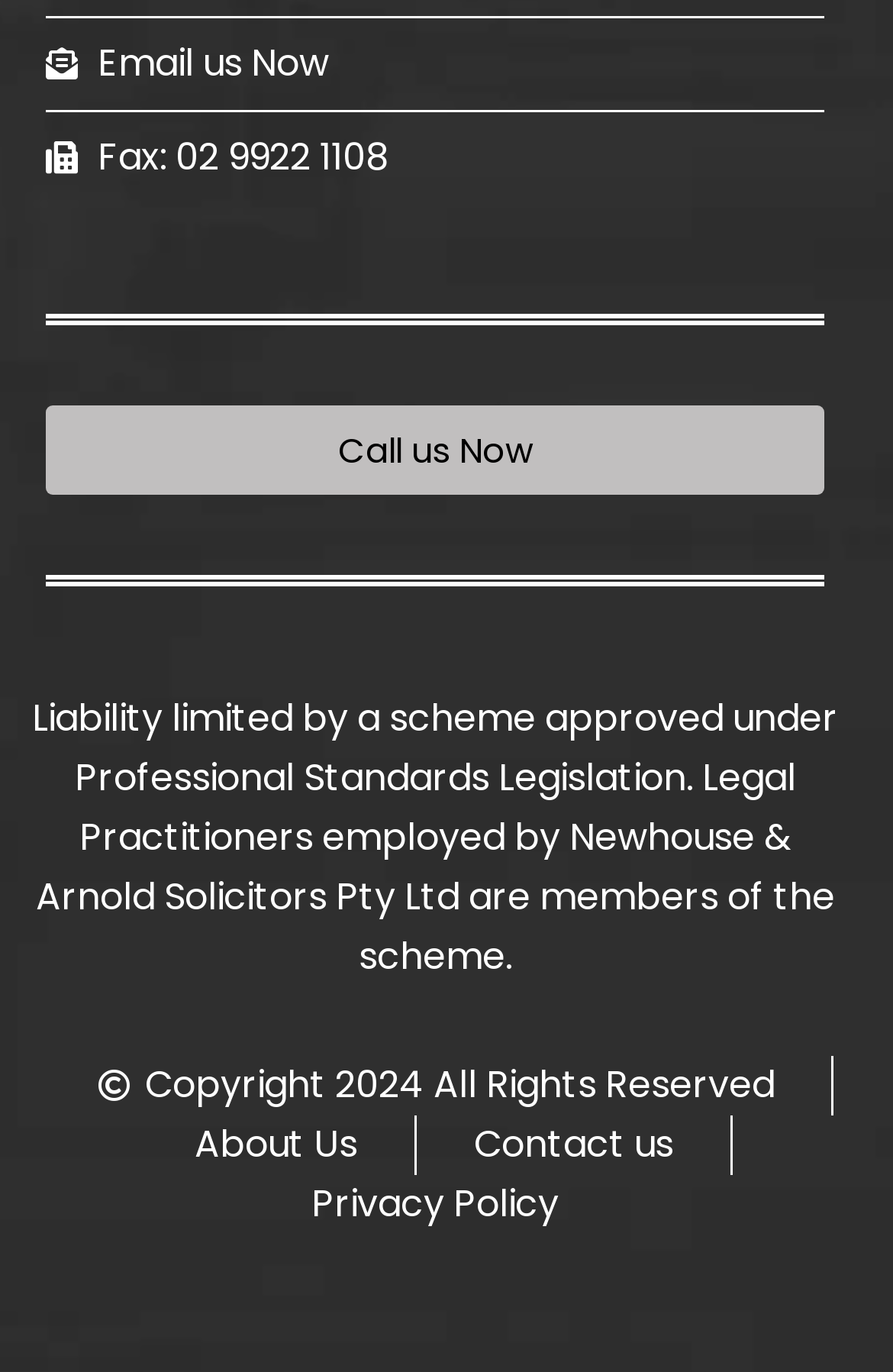Bounding box coordinates are to be given in the format (top-left x, top-left y, bottom-right x, bottom-right y). All values must be floating point numbers between 0 and 1. Provide the bounding box coordinate for the UI element described as: About Us

[0.218, 0.814, 0.4, 0.857]